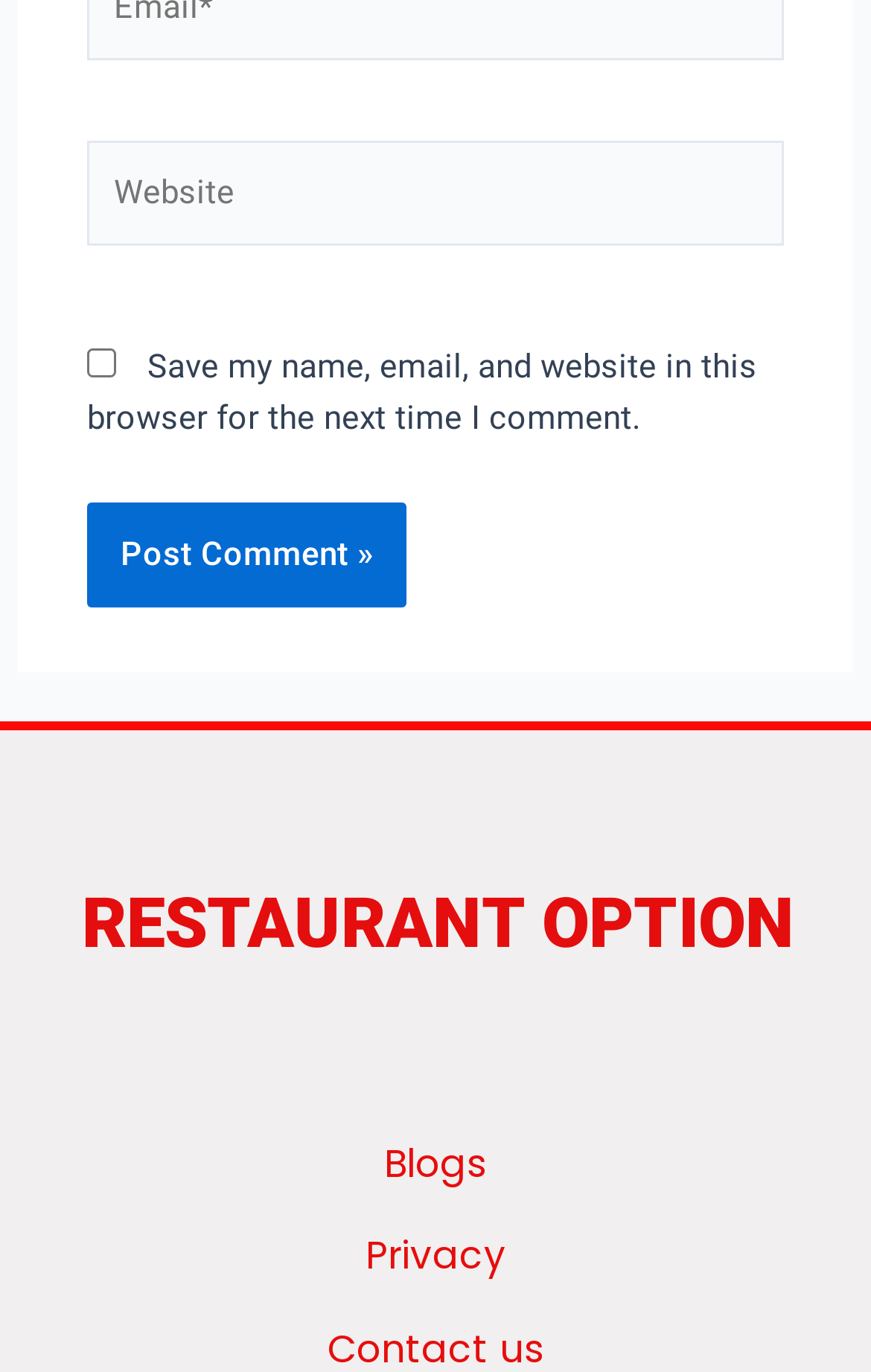Based on the element description, predict the bounding box coordinates (top-left x, top-left y, bottom-right x, bottom-right y) for the UI element in the screenshot: Weddings

None